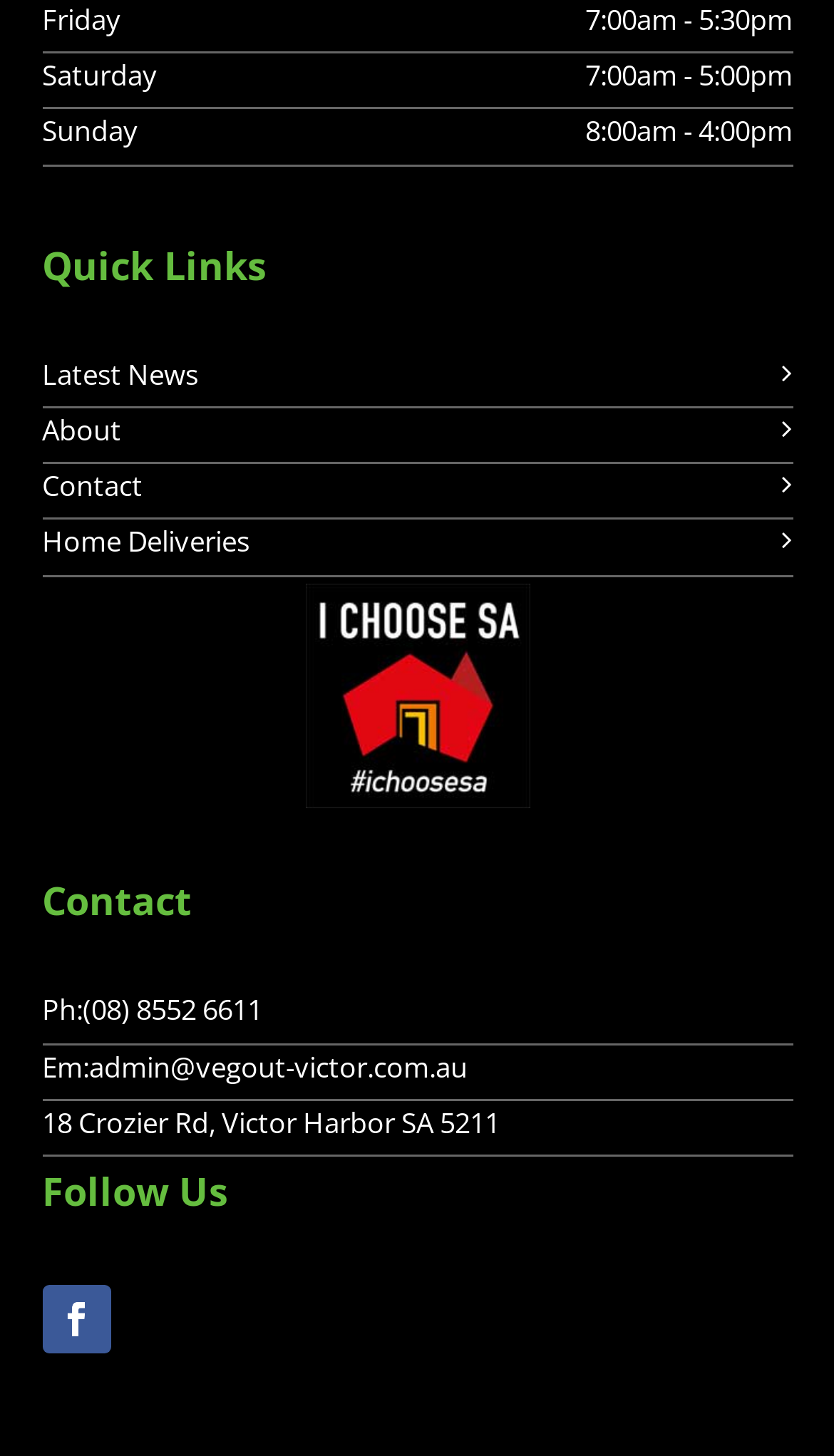Using the format (top-left x, top-left y, bottom-right x, bottom-right y), provide the bounding box coordinates for the described UI element. All values should be floating point numbers between 0 and 1: Follow

[0.05, 0.883, 0.132, 0.93]